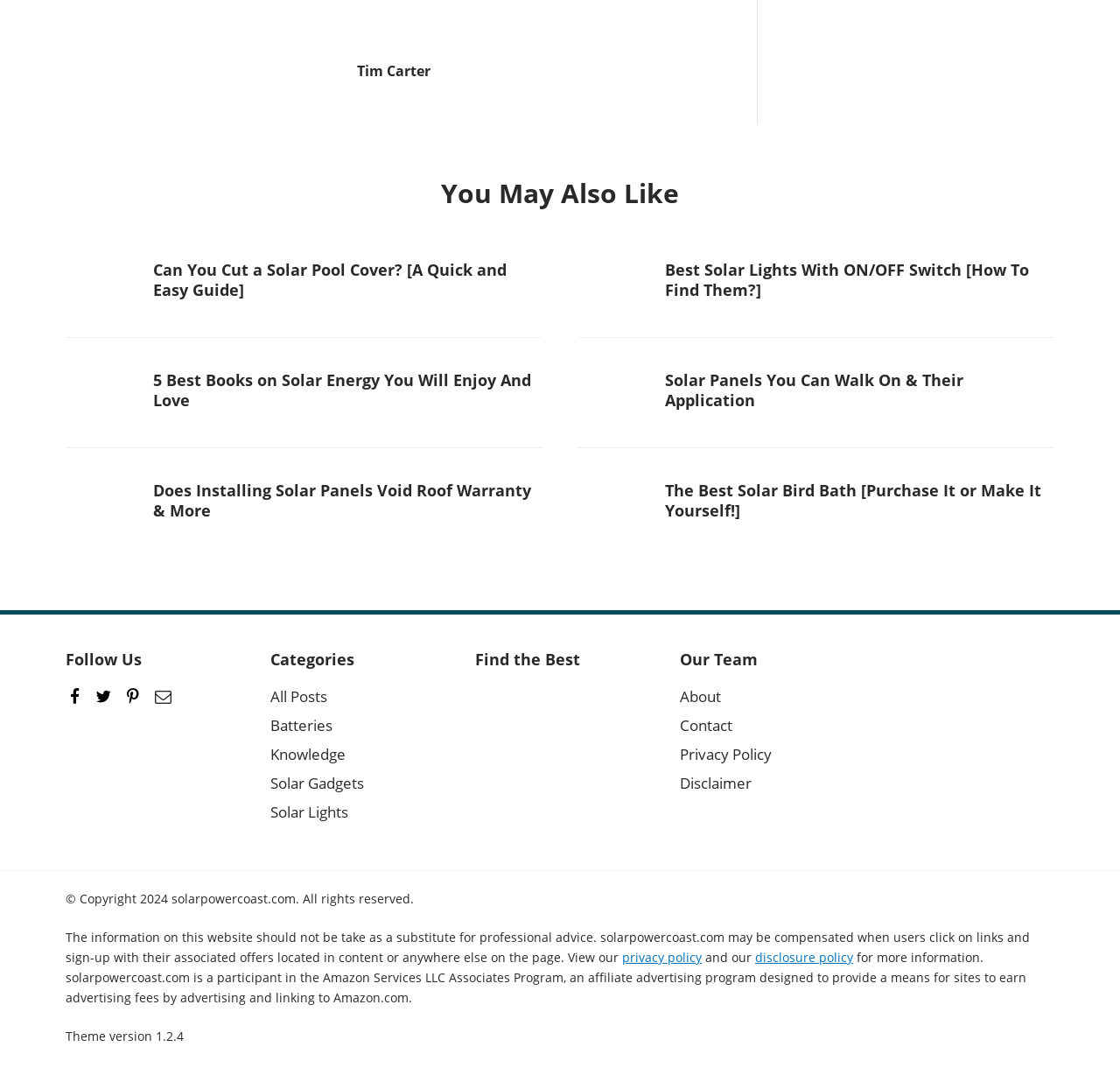Pinpoint the bounding box coordinates of the clickable element needed to complete the instruction: "Read about Solar Panels You Can Walk On". The coordinates should be provided as four float numbers between 0 and 1: [left, top, right, bottom].

[0.516, 0.328, 0.941, 0.397]